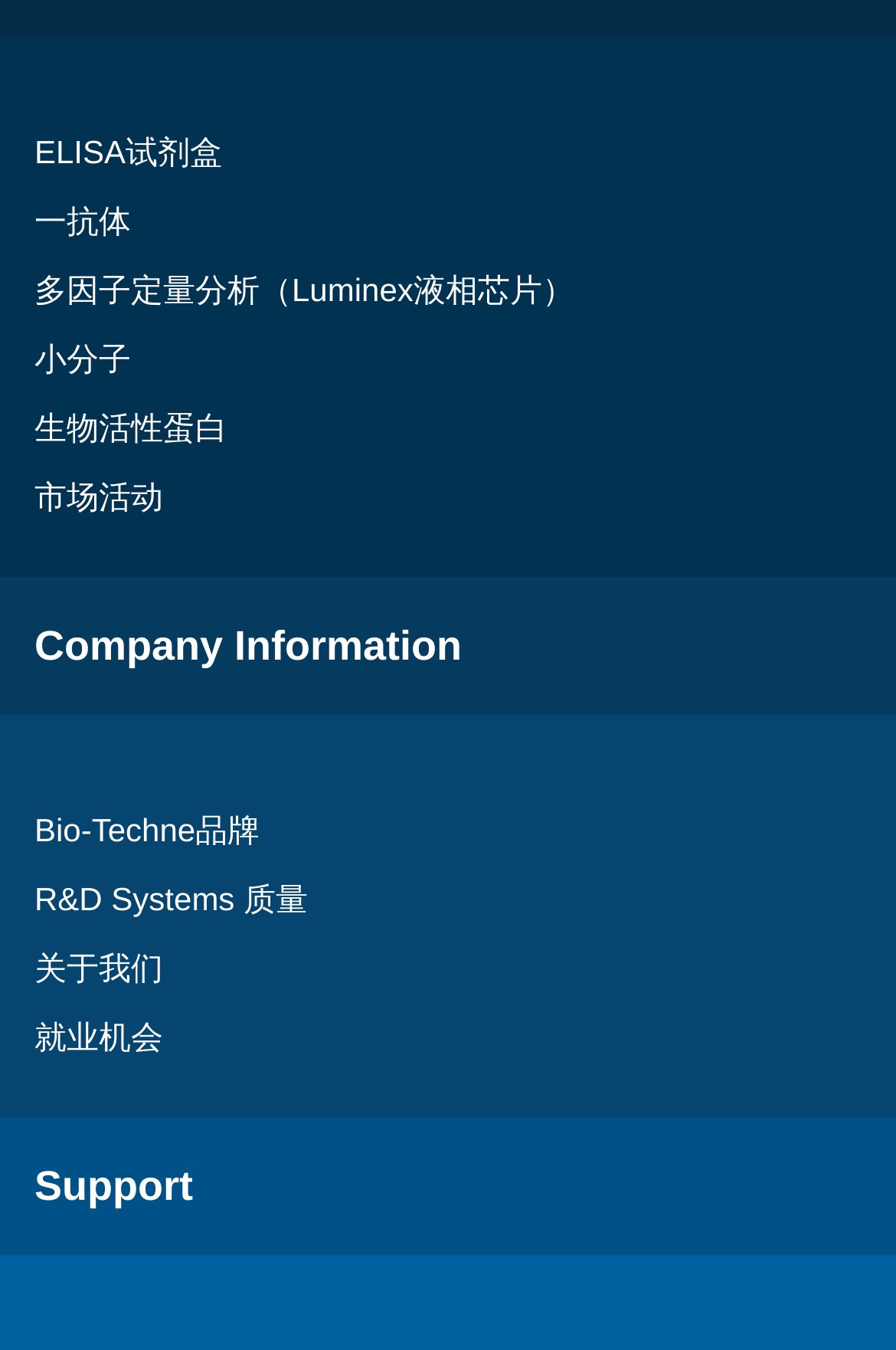What are the categories of products offered?
Please elaborate on the answer to the question with detailed information.

By examining the links at the top of the webpage, I can see that the website offers various categories of products, including ELISA试剂盒, 一抗体, 多因子定量分析（Luminex液相芯片）, 小分子, 生物活性蛋白, and others.